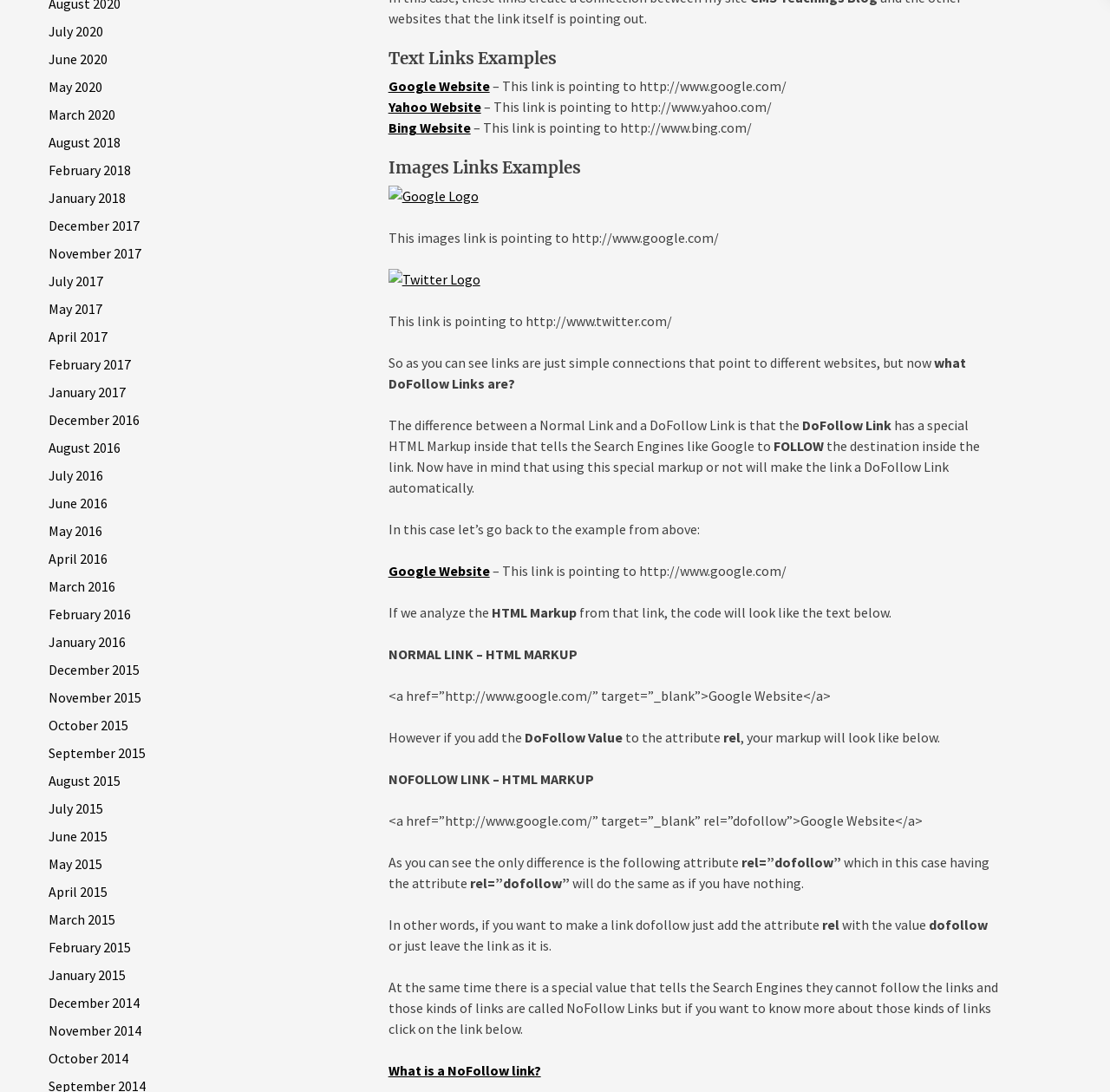Please determine the bounding box coordinates for the element that should be clicked to follow these instructions: "Click on What is a NoFollow link?".

[0.35, 0.972, 0.487, 0.988]